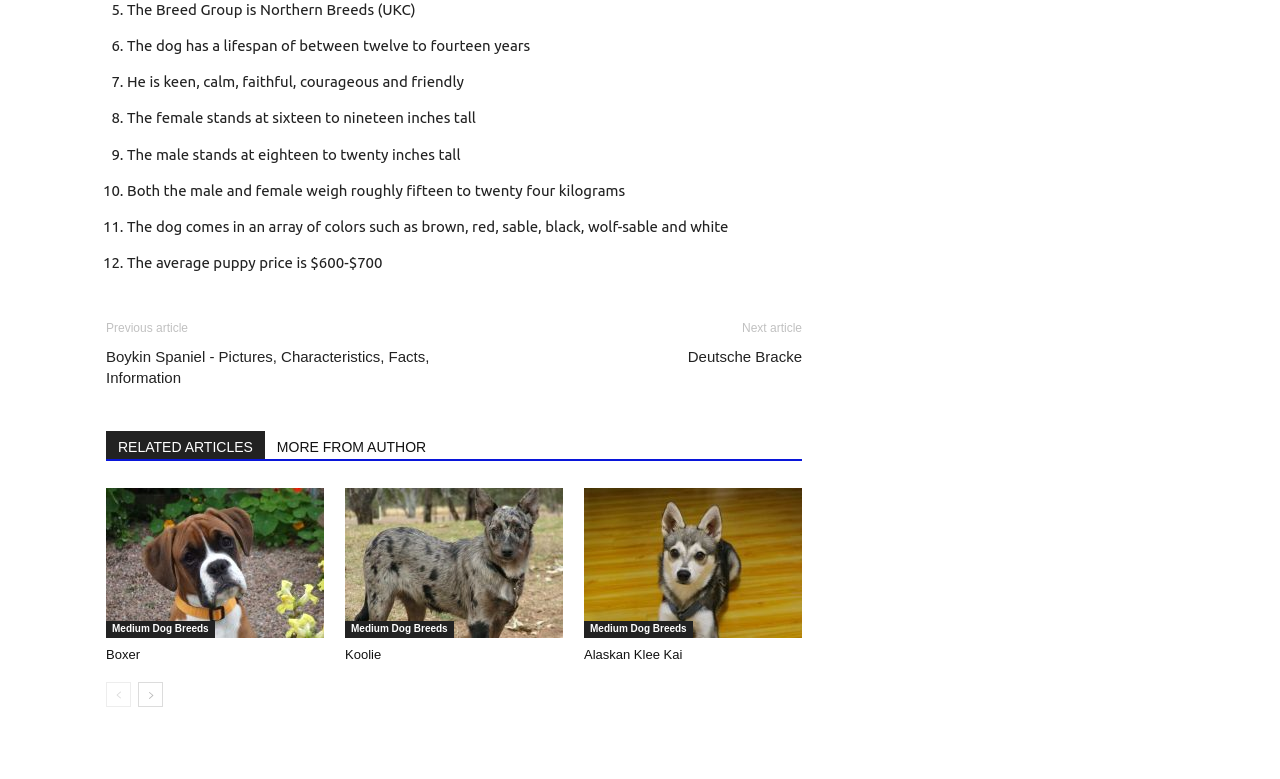Identify the bounding box coordinates of the clickable region to carry out the given instruction: "Click on the link to read about Boykin Spaniel".

[0.083, 0.444, 0.336, 0.498]